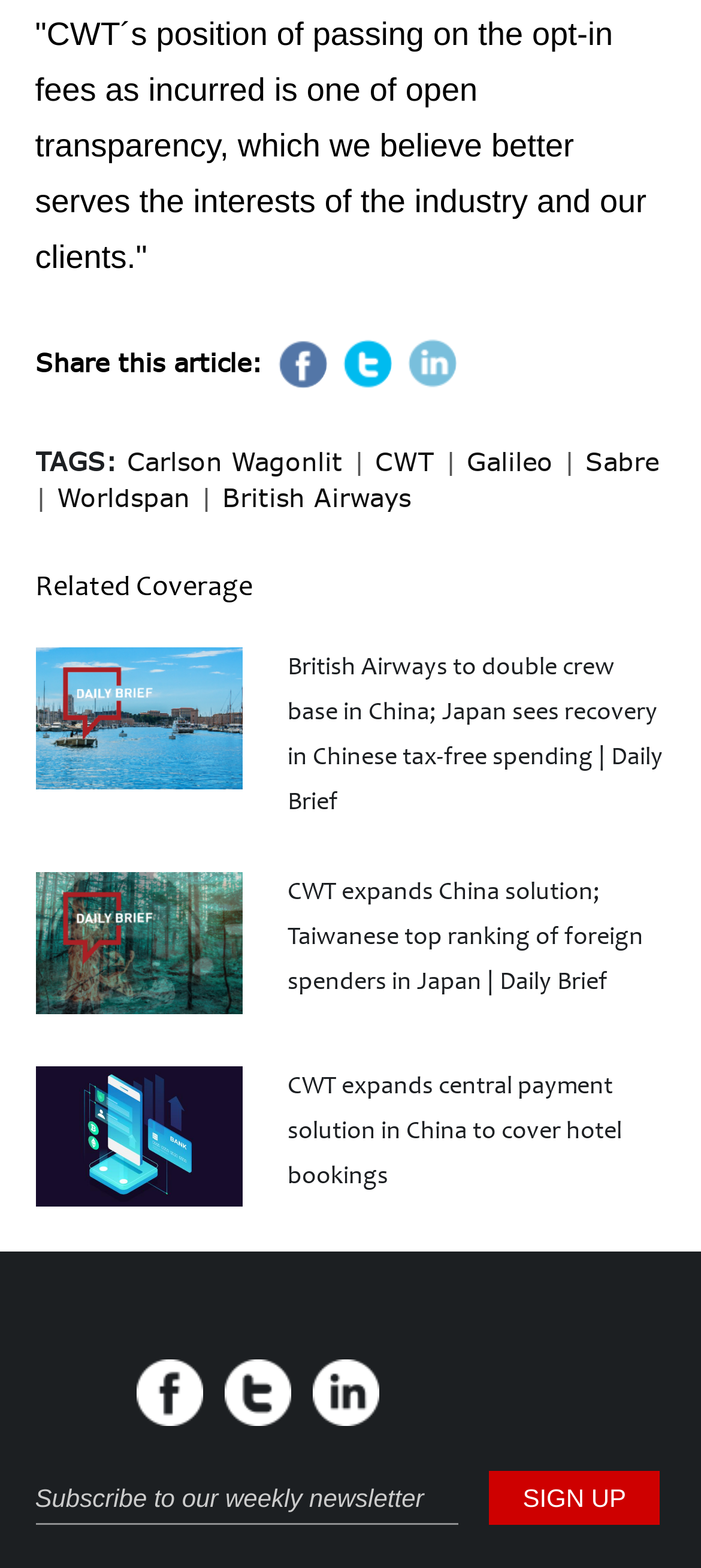Determine the bounding box coordinates of the target area to click to execute the following instruction: "Read the article about British Airways to double crew base in China."

[0.05, 0.413, 0.347, 0.503]